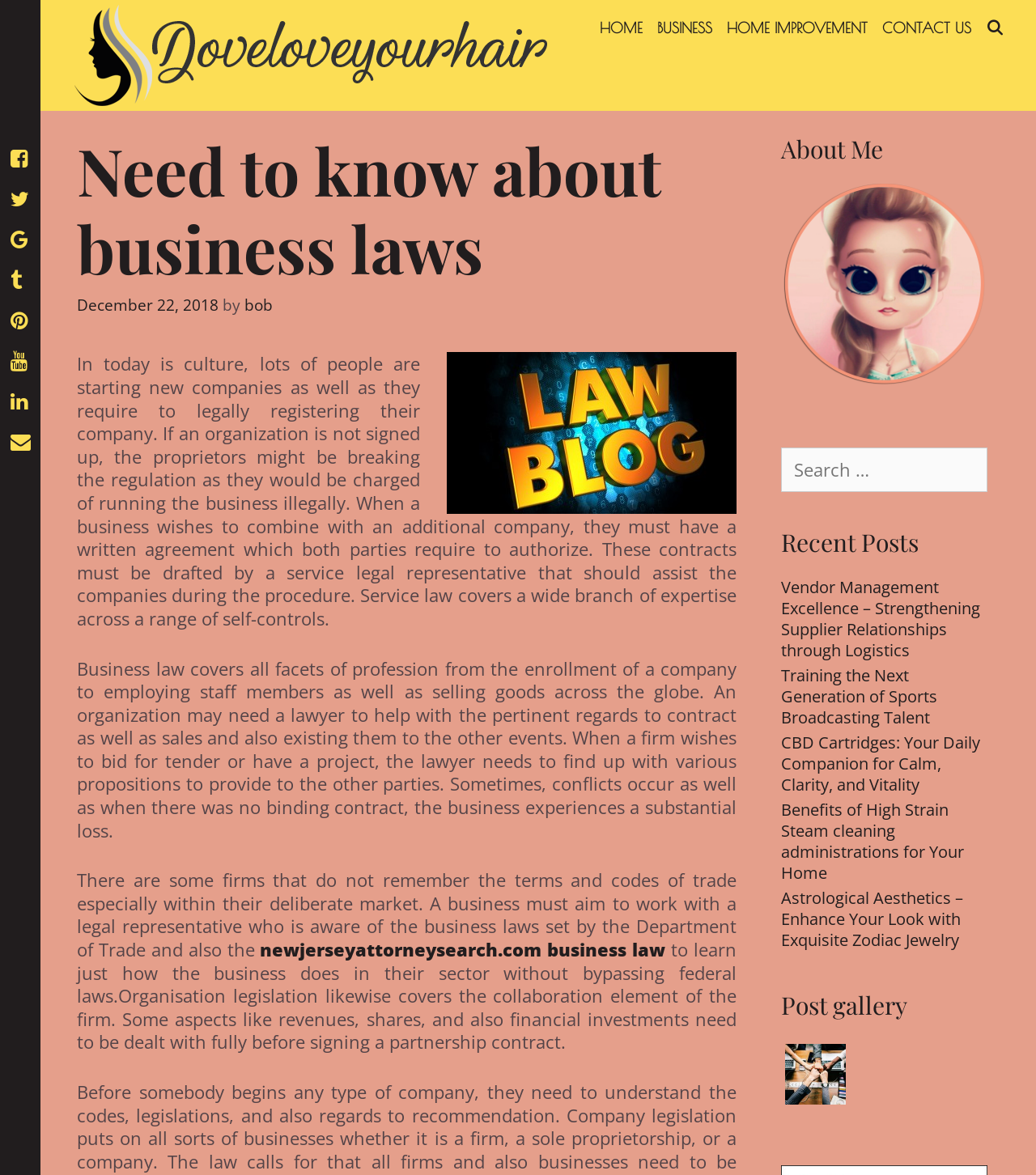Please identify the bounding box coordinates of the area that needs to be clicked to follow this instruction: "Read about business law".

[0.074, 0.299, 0.711, 0.536]